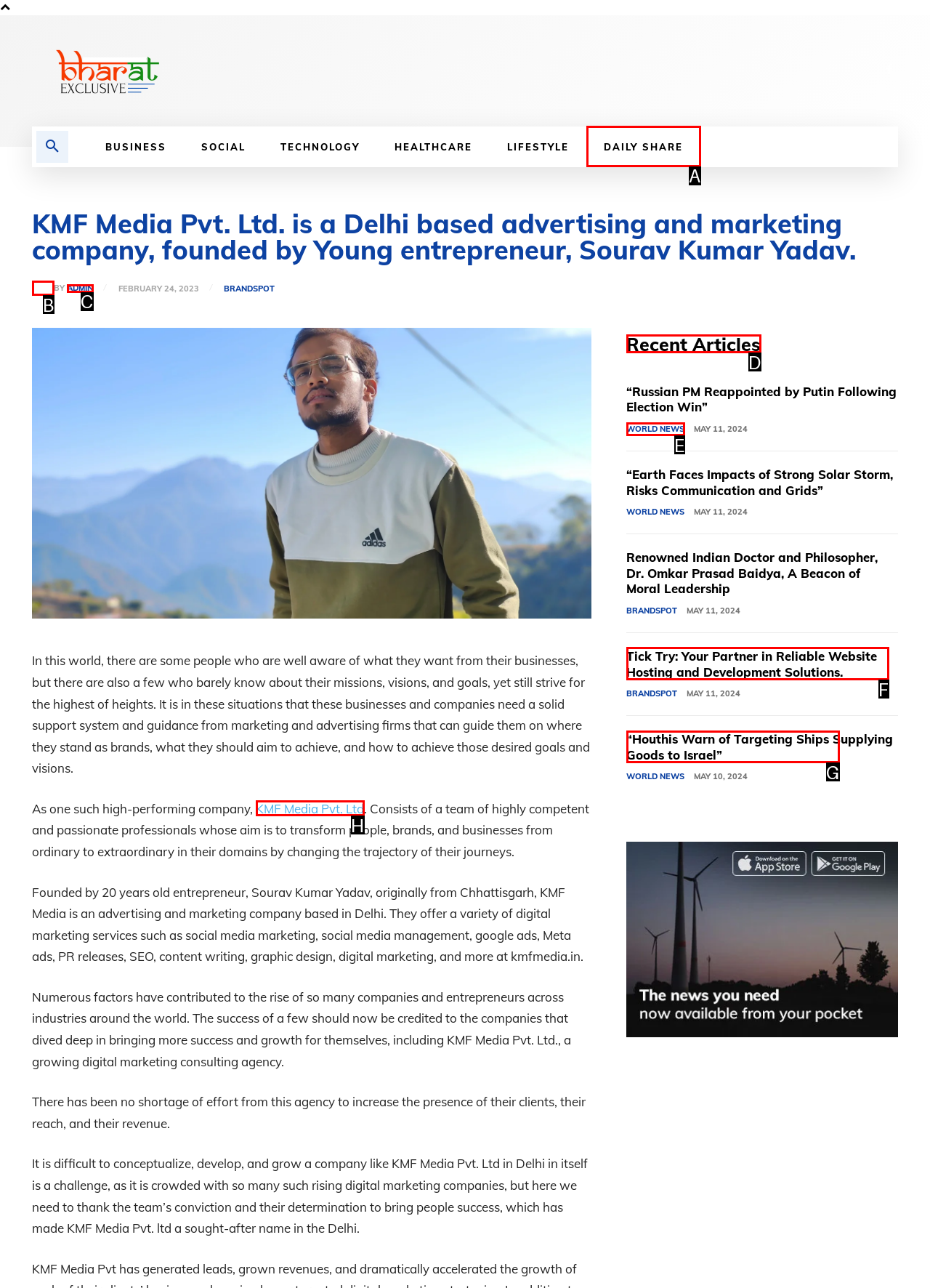Tell me which one HTML element I should click to complete the following task: View the 'Recent Articles' Answer with the option's letter from the given choices directly.

D